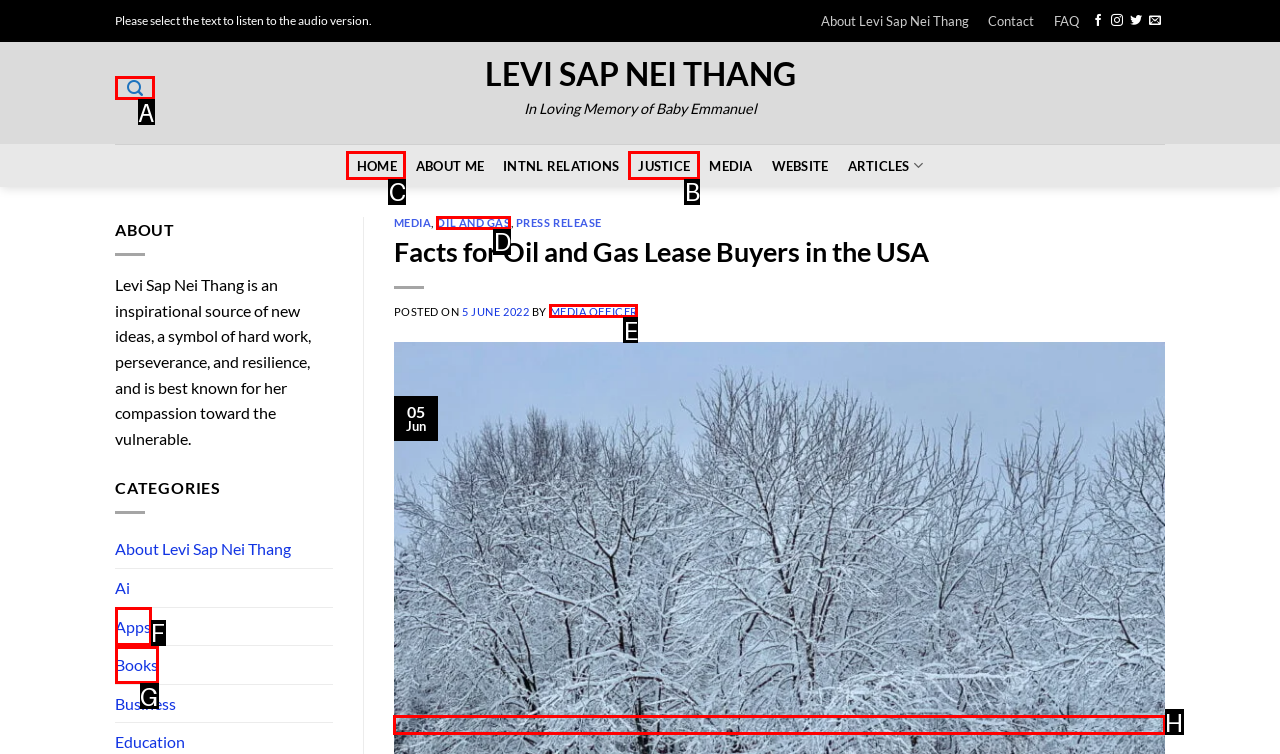Indicate the letter of the UI element that should be clicked to accomplish the task: Go to the home page. Answer with the letter only.

C